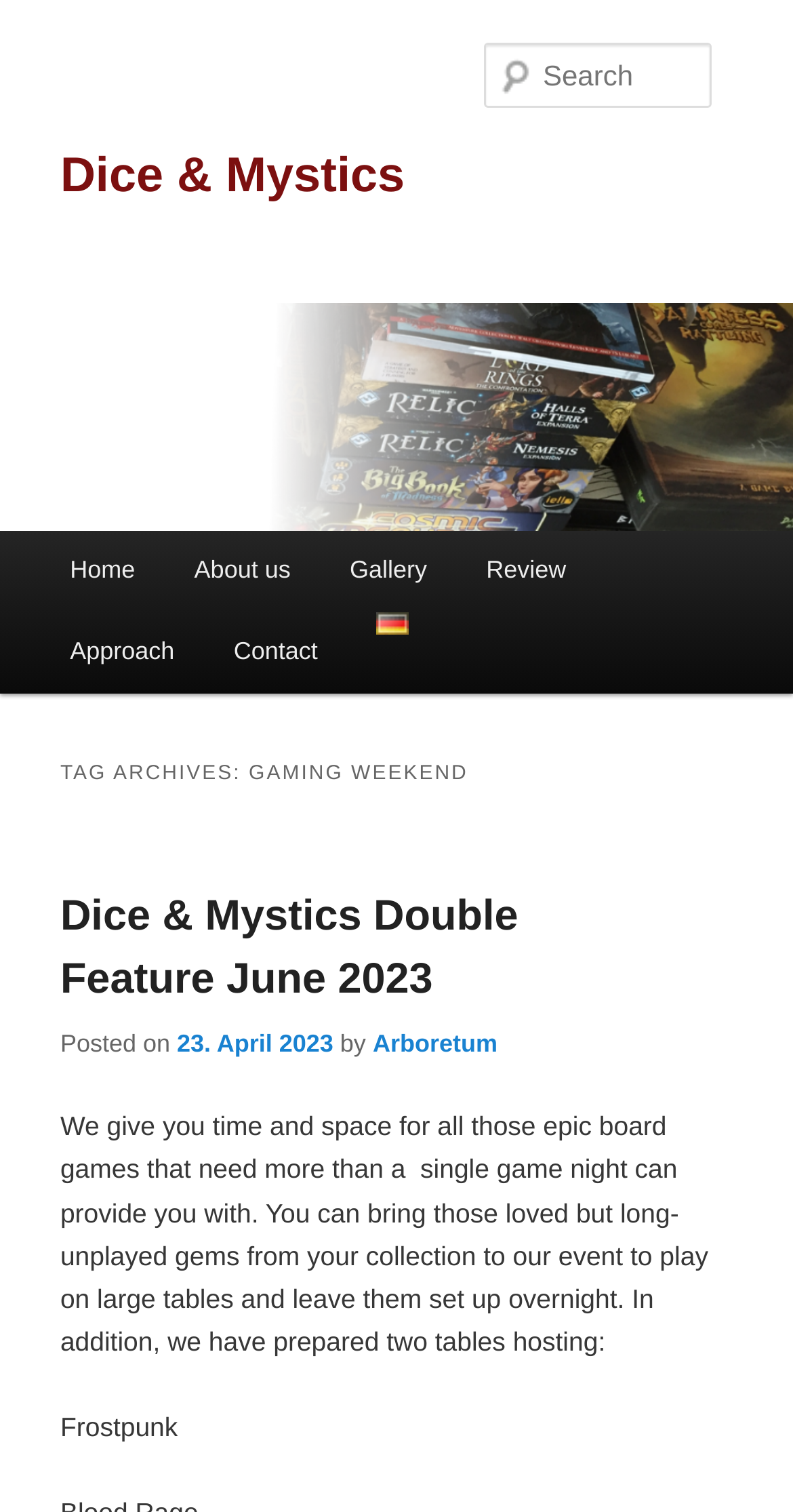Provide your answer in one word or a succinct phrase for the question: 
What is the name of the game mentioned in the webpage content?

Frostpunk